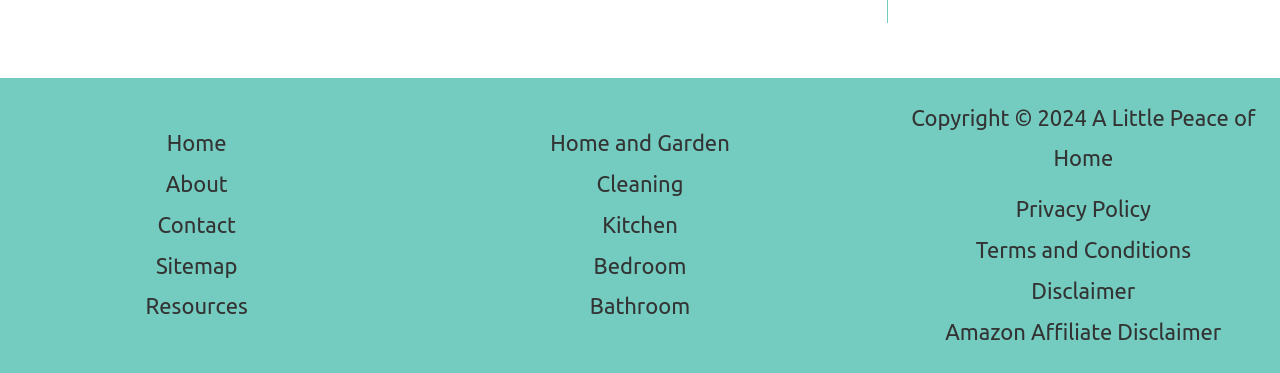What is the first menu item in the footer?
Provide a concise answer using a single word or phrase based on the image.

Home